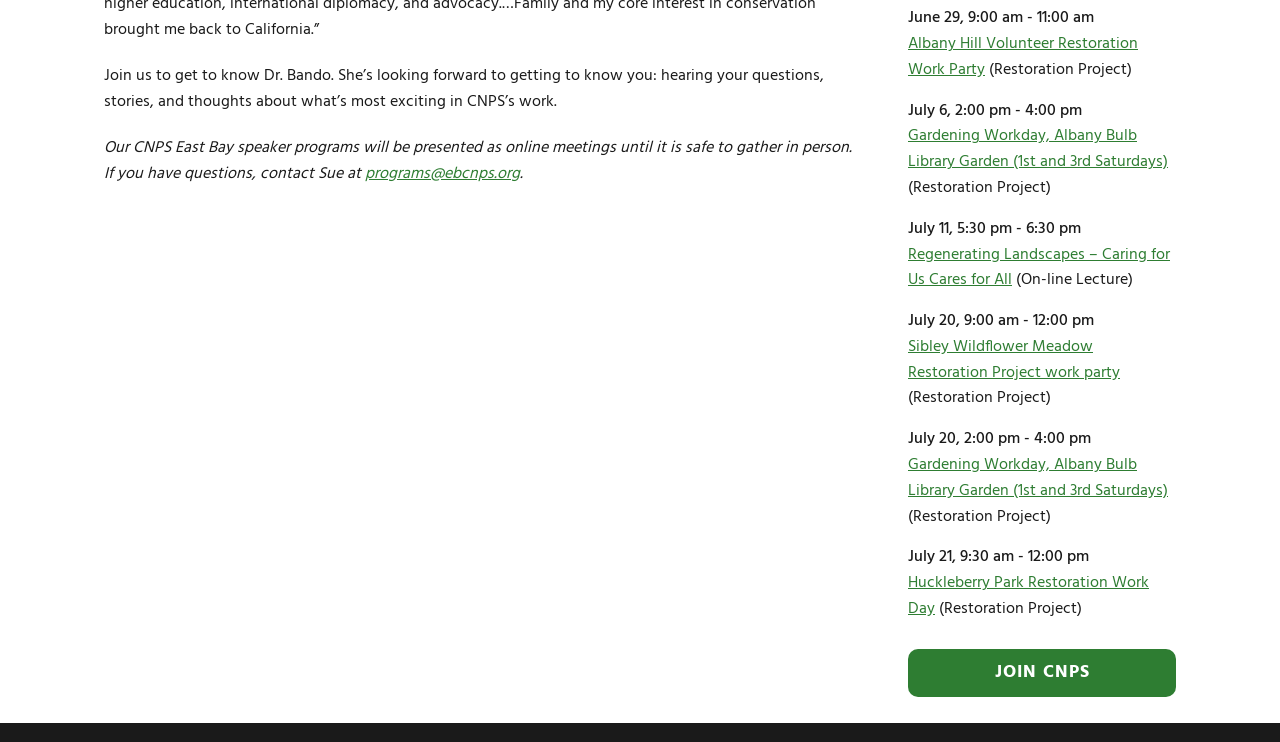Give a one-word or one-phrase response to the question: 
What is the contact email for questions about speaker programs?

programs@ebcnps.org